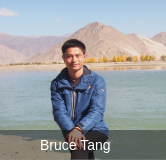Craft a descriptive caption that covers all aspects of the image.

The image features a young man named Bruce Tang, seated by a serene body of water with a picturesque mountainous backdrop. He is dressed in a blue jacket, embodying a casual yet stylish look. The scene conveys a sense of tranquility and natural beauty, characteristic of the Tibetan landscape, likely taken during a visit to one of the region’s stunning natural sites. The caption beneath him identifies him clearly, inviting viewers to recognize him in this scenic setting. This type of imagery often serves to inspire travel and exploration, particularly in breathtaking locales like Tibet.